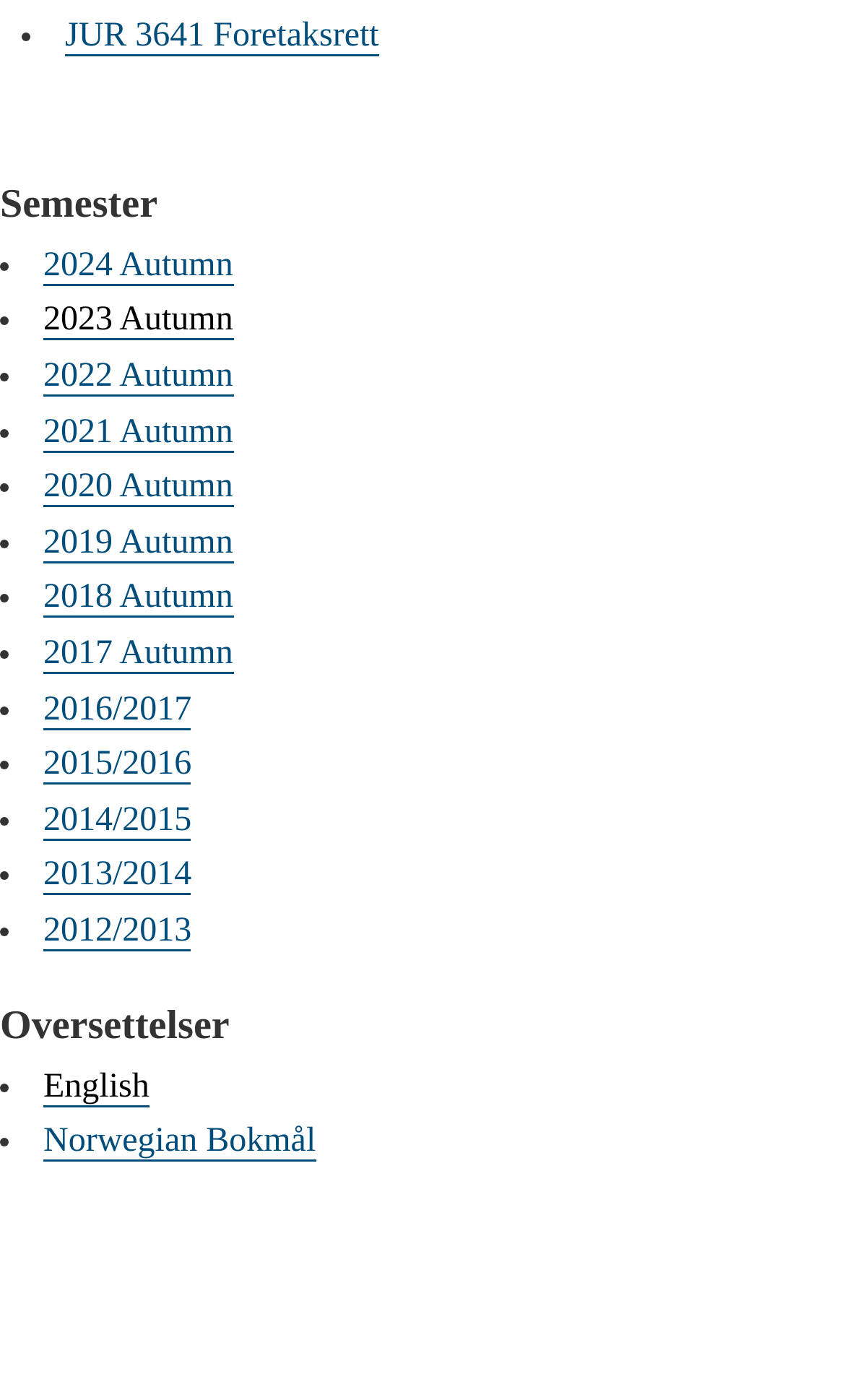What is the last available translation?
Kindly offer a comprehensive and detailed response to the question.

I looked at the links under the 'Oversettelser' heading and found that the last link is 'Norwegian Bokmål', which is the last available translation.